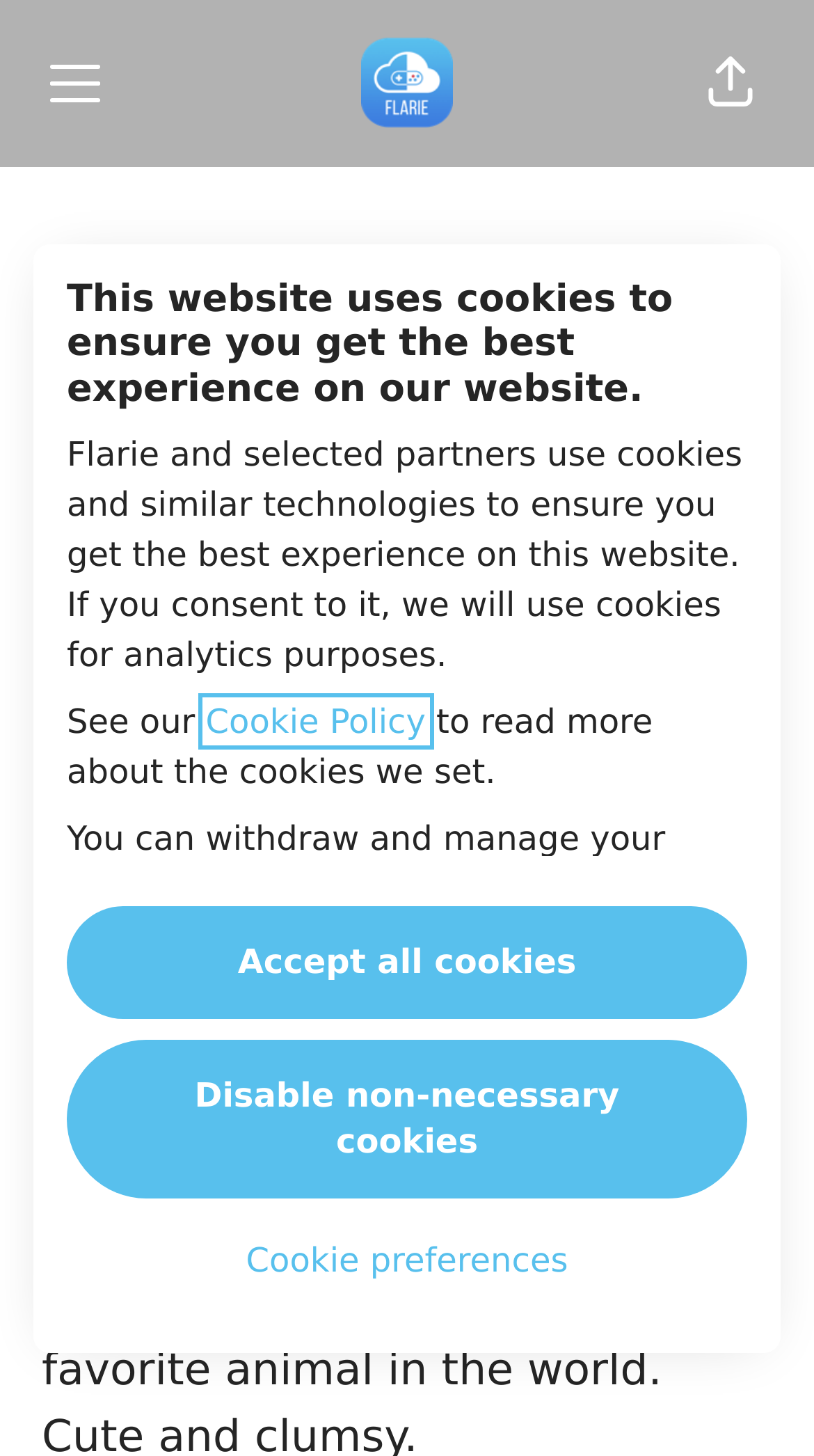Determine the bounding box coordinates for the area you should click to complete the following instruction: "View Philip Brunberg's profile picture".

[0.295, 0.201, 0.705, 0.43]